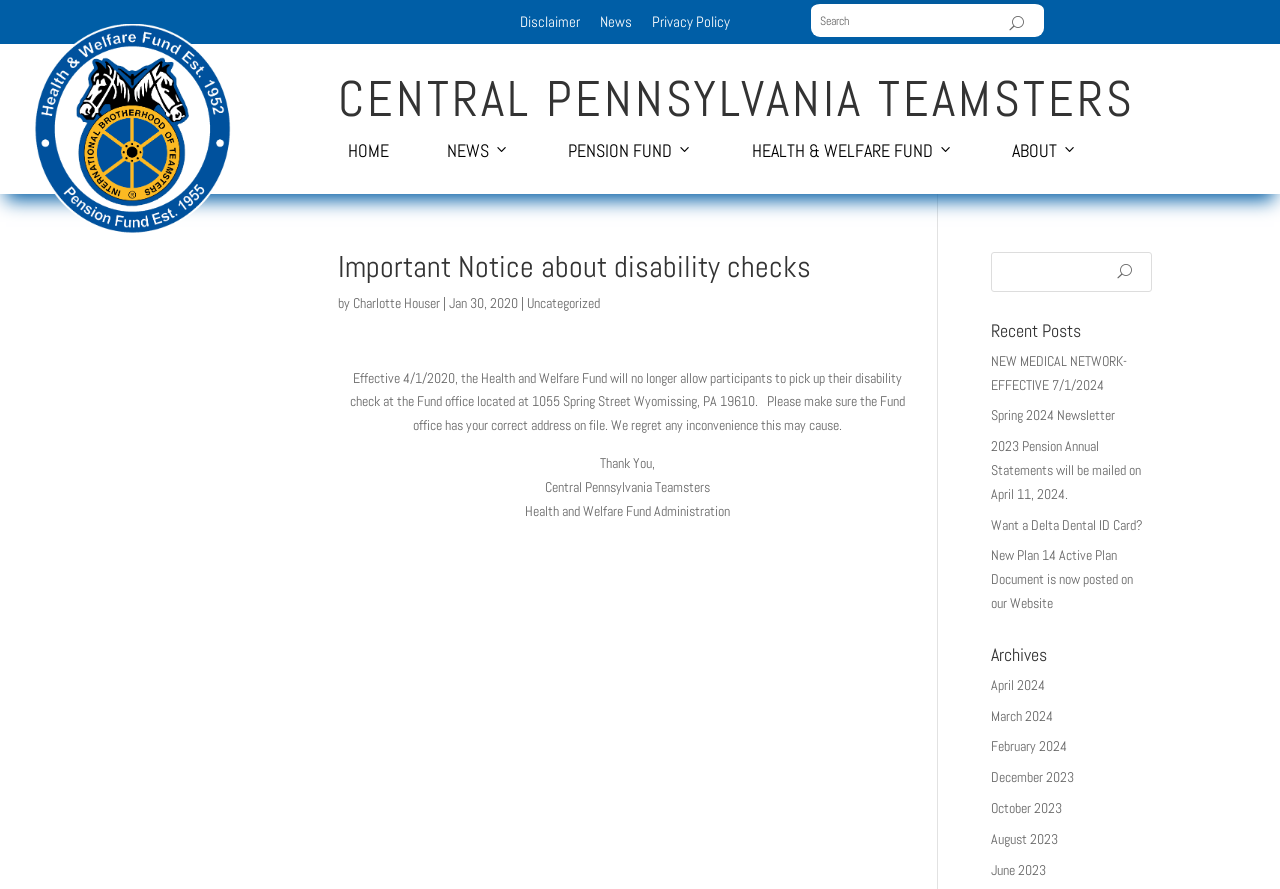What is the category of the post 'NEW MEDICAL NETWORK-EFFECTIVE 7/1/2024'?
Give a detailed explanation using the information visible in the image.

I found the answer by looking at the link element with the text 'NEW MEDICAL NETWORK-EFFECTIVE 7/1/2024' which is located in the 'Recent Posts' section, and then looking at the category of the post which is 'Uncategorized'.